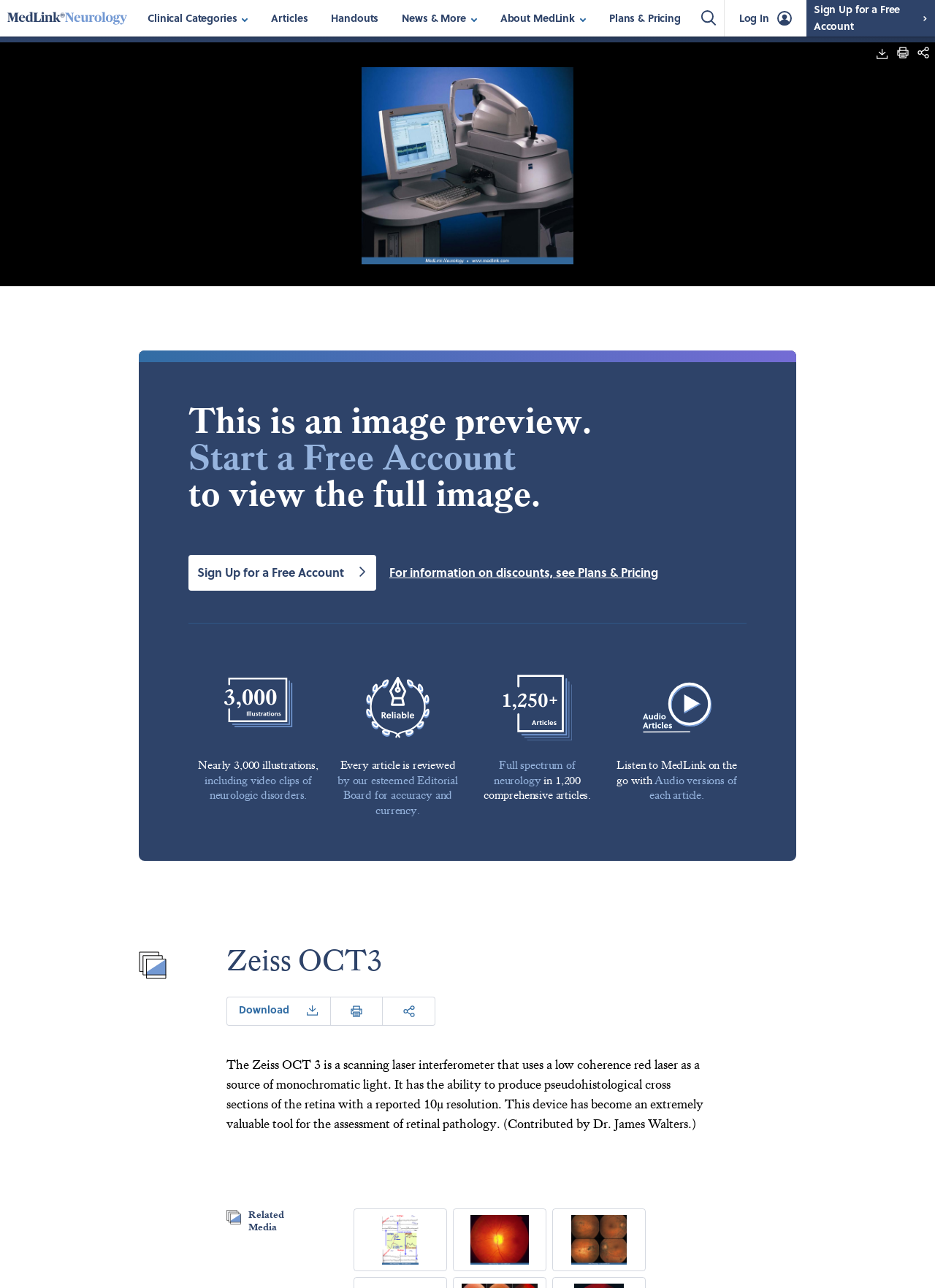What type of content can be found in the 'Clinical' category?
Examine the image and give a concise answer in one word or a short phrase.

Articles and Handouts